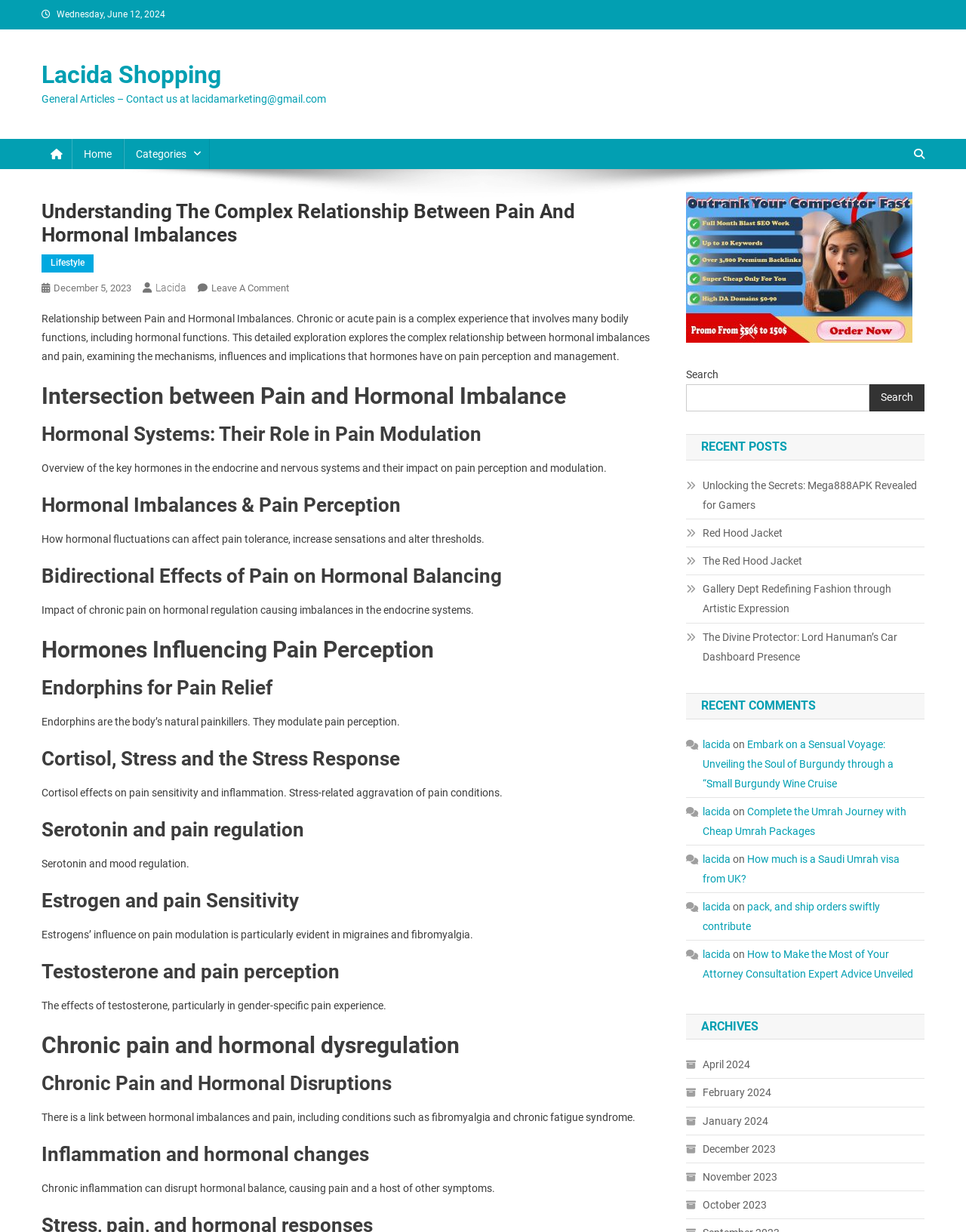Answer succinctly with a single word or phrase:
What type of articles are listed in the 'RECENT POSTS' section?

Various topics